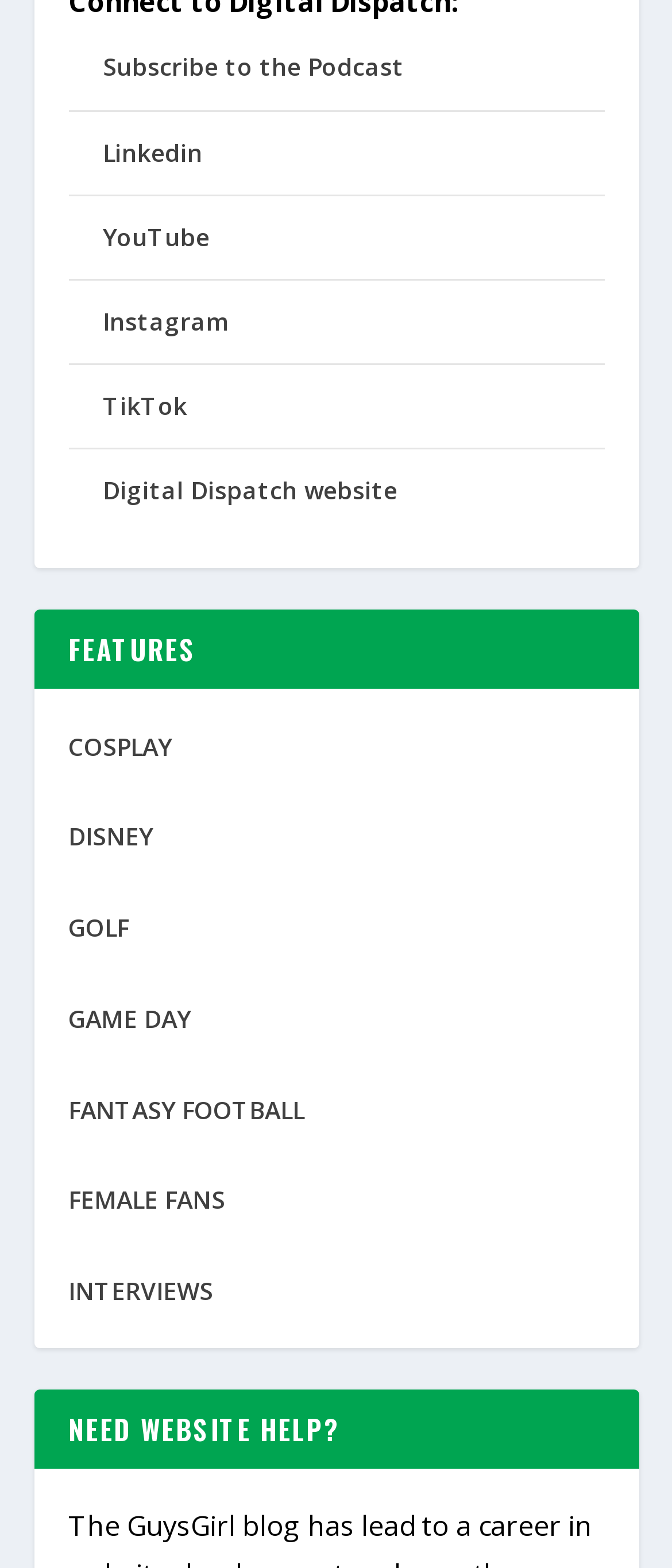Specify the bounding box coordinates (top-left x, top-left y, bottom-right x, bottom-right y) of the UI element in the screenshot that matches this description: GAME DAY

[0.101, 0.639, 0.283, 0.66]